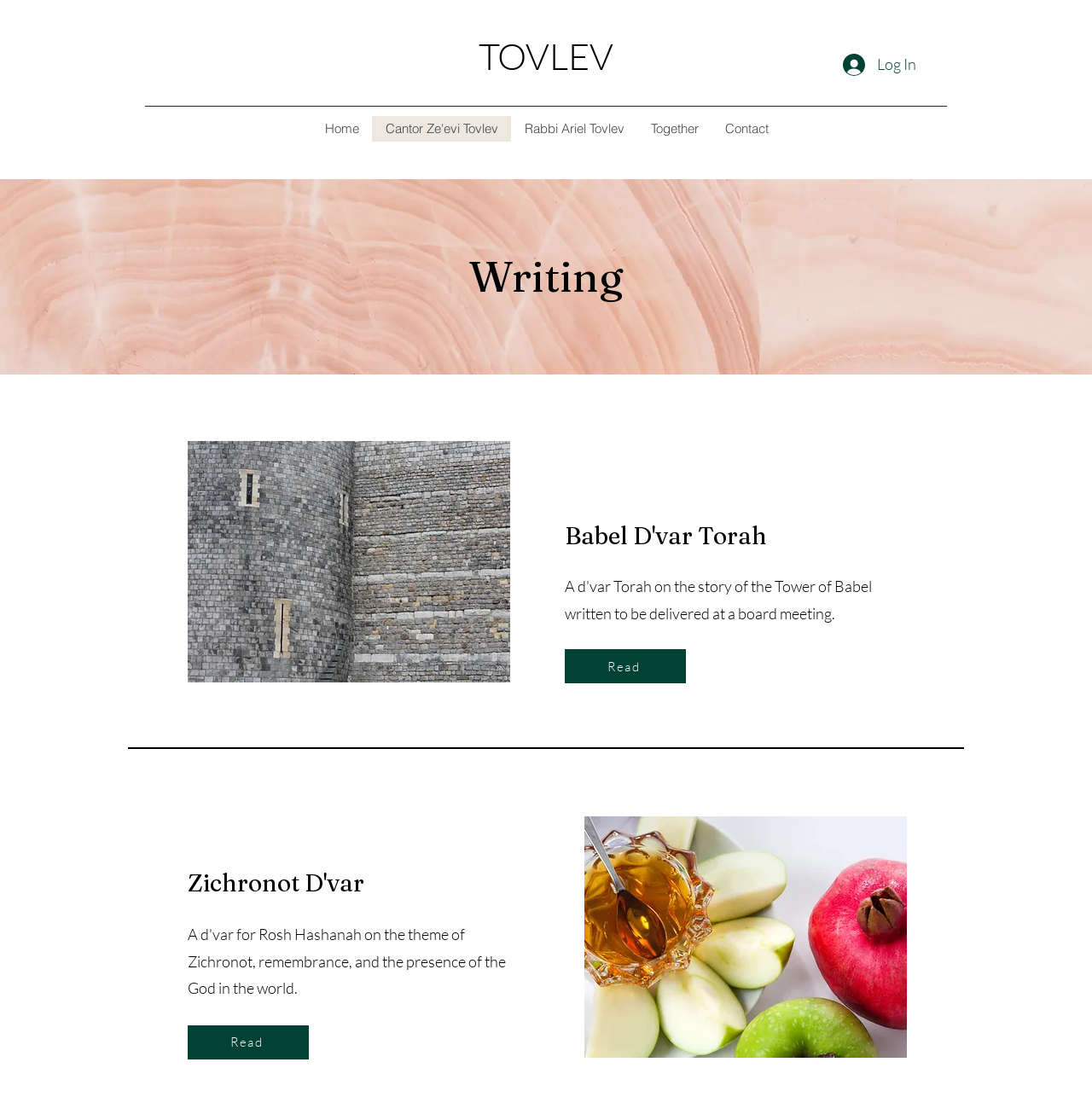Given the description of the UI element: "Contact", predict the bounding box coordinates in the form of [left, top, right, bottom], with each value being a float between 0 and 1.

[0.651, 0.106, 0.715, 0.129]